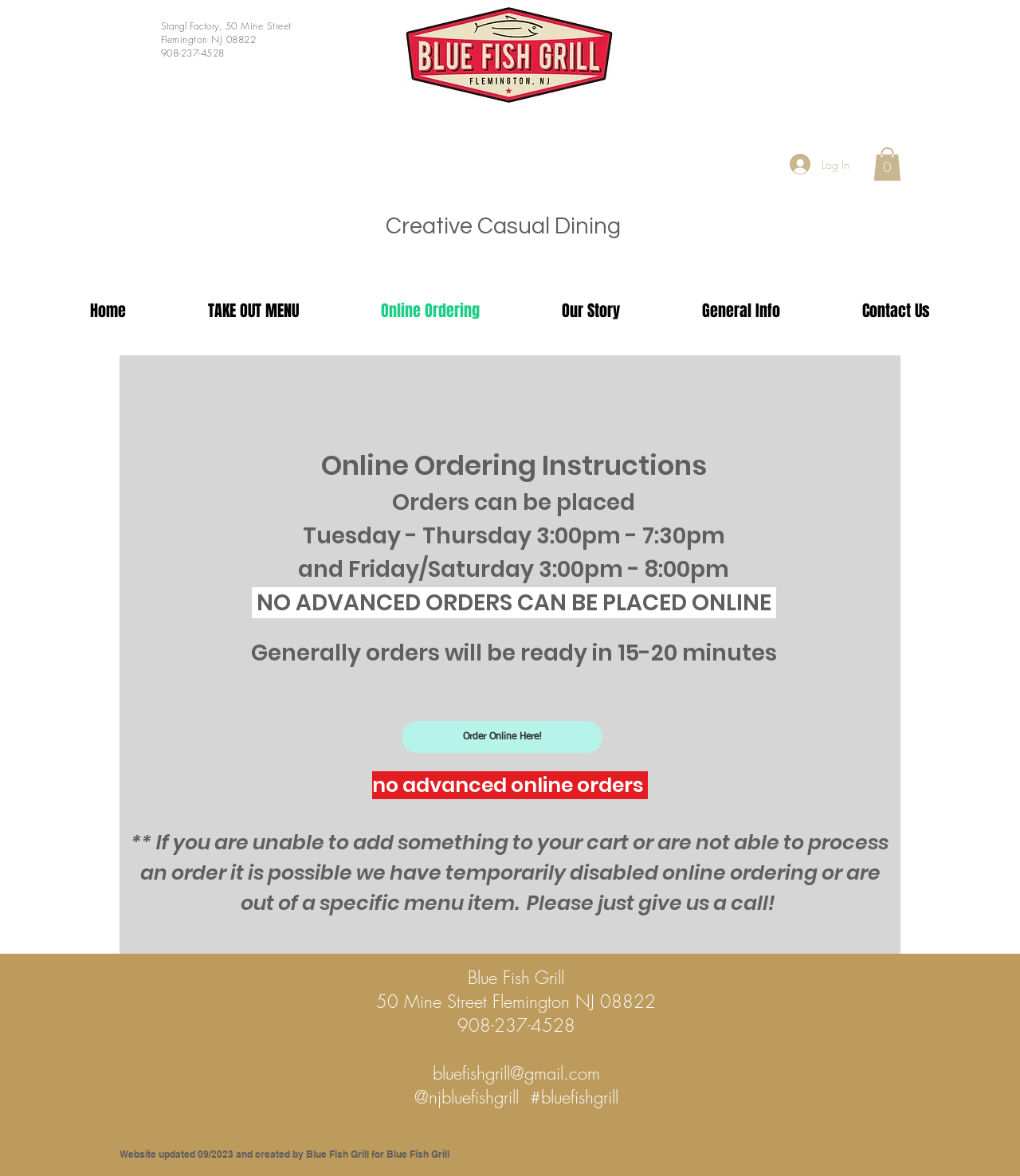Using the information in the image, could you please answer the following question in detail:
Can advanced orders be placed online?

I found the answer by reading the instructions on the webpage. According to the text, 'NO ADVANCED ORDERS CAN BE PLACED ONLINE'.